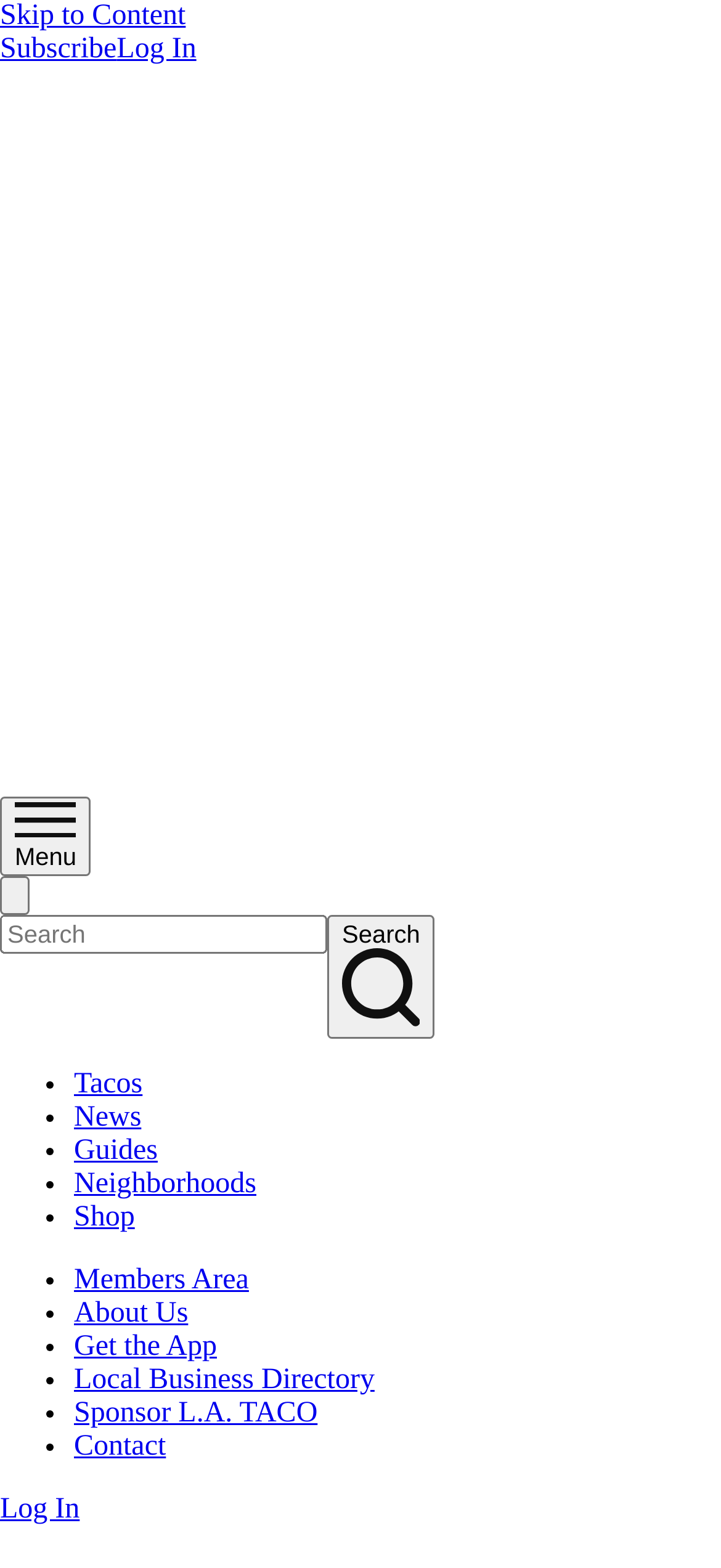Please determine the bounding box coordinates for the UI element described here. Use the format (top-left x, top-left y, bottom-right x, bottom-right y) with values bounded between 0 and 1: Log In

[0.0, 0.021, 1.0, 0.507]